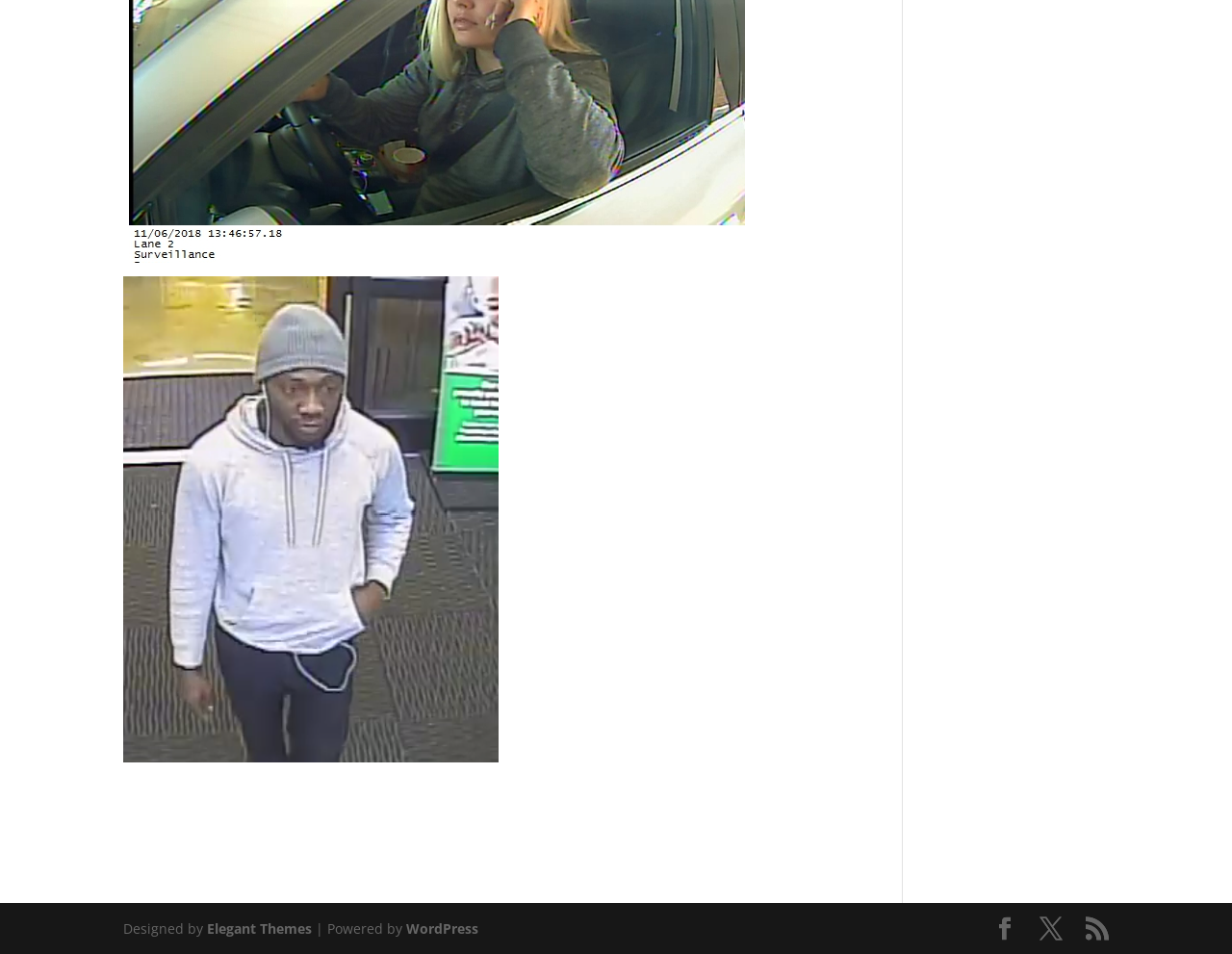How many social media links are at the bottom of the webpage?
Provide a concise answer using a single word or phrase based on the image.

3